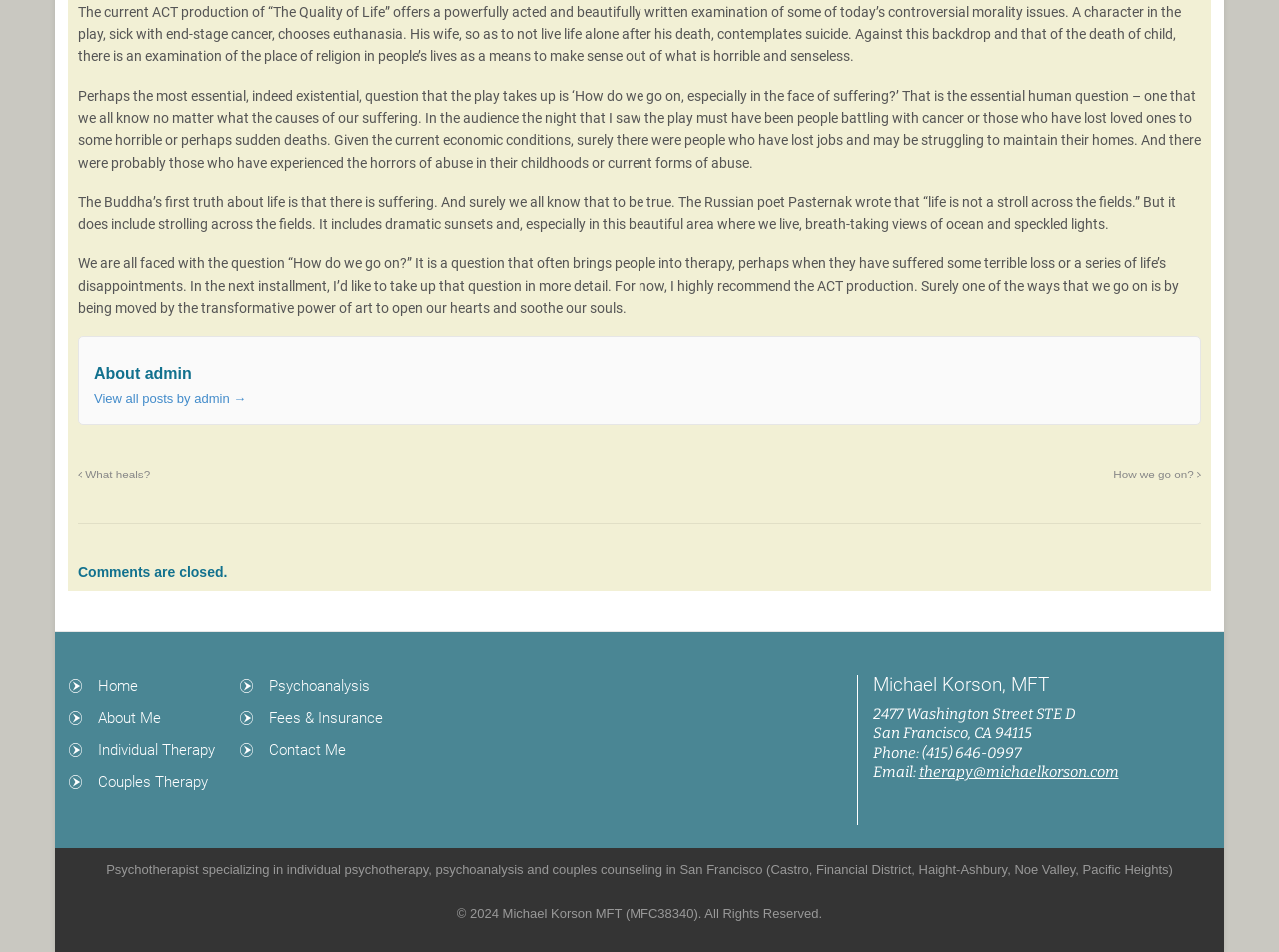Based on the element description What heals?, identify the bounding box of the UI element in the given webpage screenshot. The coordinates should be in the format (top-left x, top-left y, bottom-right x, bottom-right y) and must be between 0 and 1.

[0.061, 0.491, 0.117, 0.504]